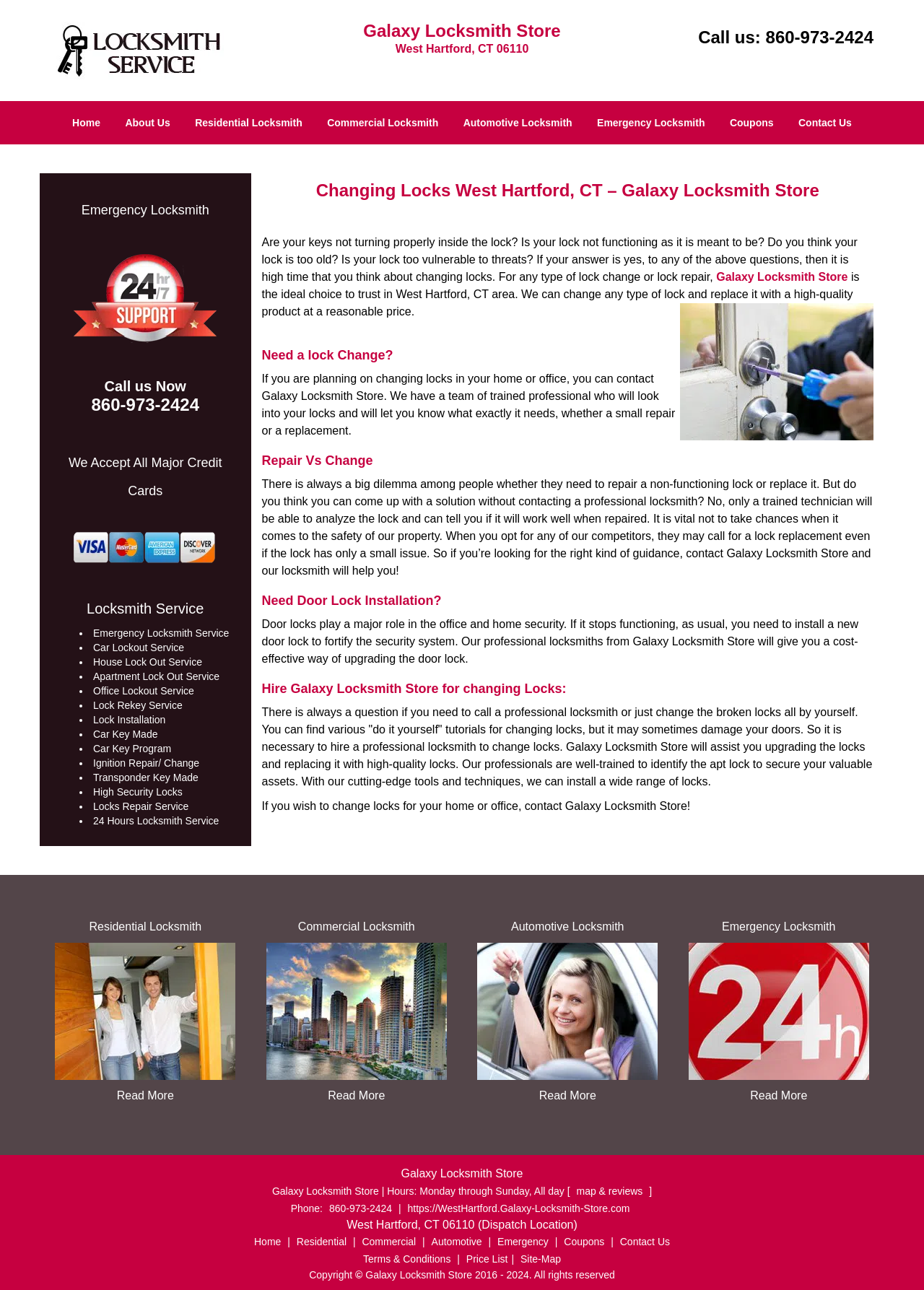Determine the bounding box coordinates of the clickable element to complete this instruction: "Get Emergency Locksmith Service". Provide the coordinates in the format of four float numbers between 0 and 1, [left, top, right, bottom].

[0.088, 0.158, 0.226, 0.169]